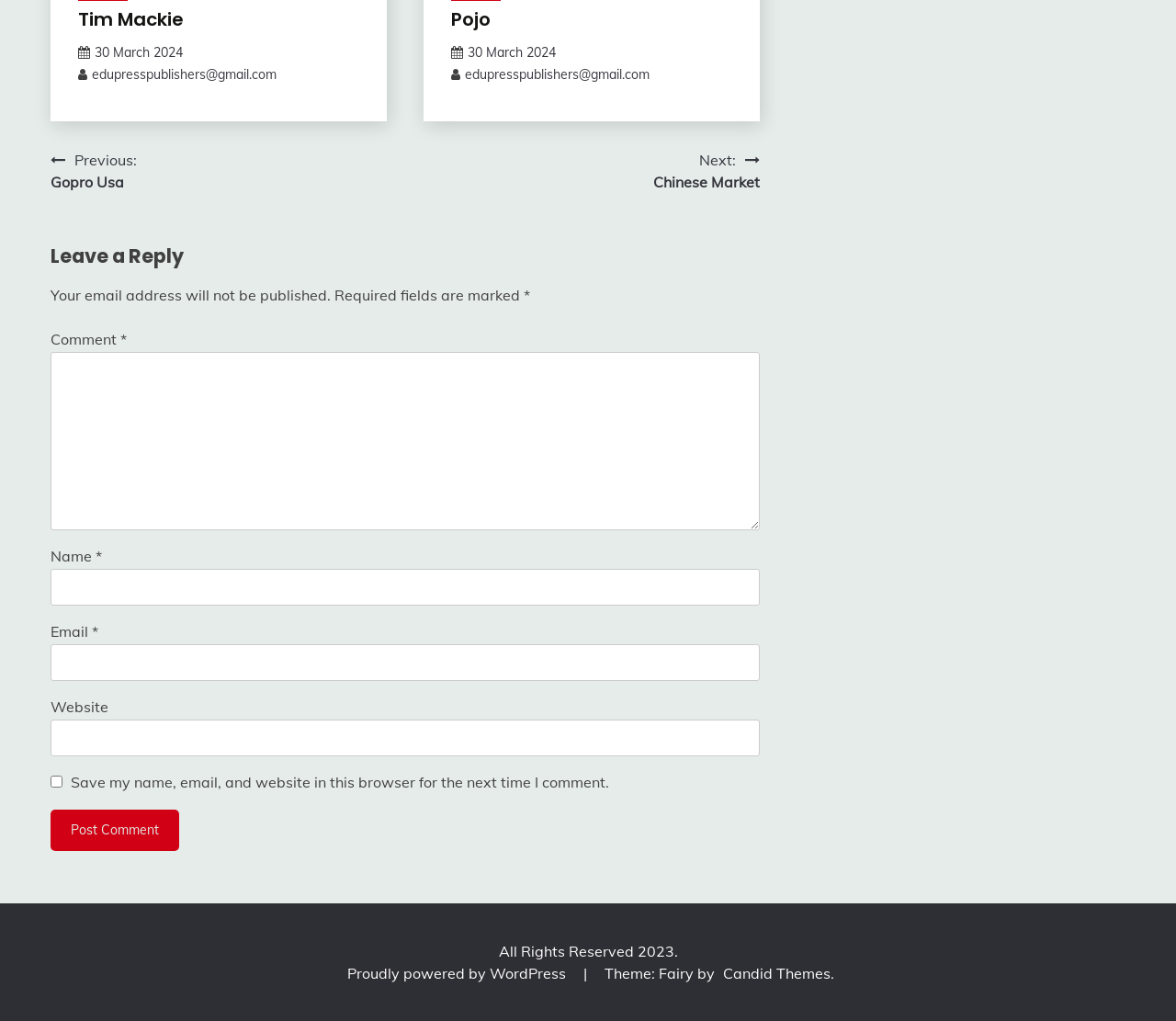Locate the bounding box of the UI element defined by this description: "1217". The coordinates should be given as four float numbers between 0 and 1, formatted as [left, top, right, bottom].

None